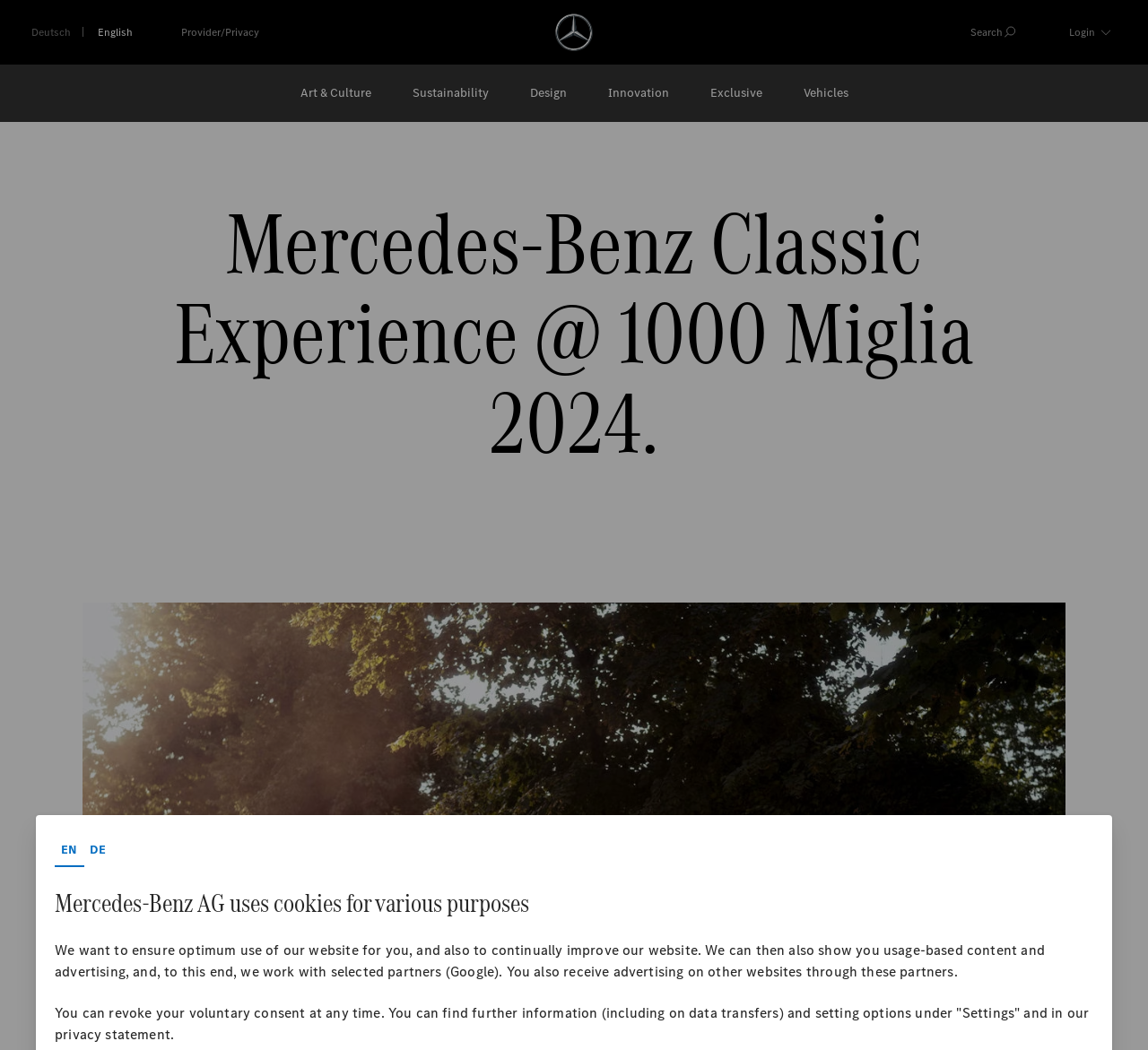How many language options are available? Refer to the image and provide a one-word or short phrase answer.

2